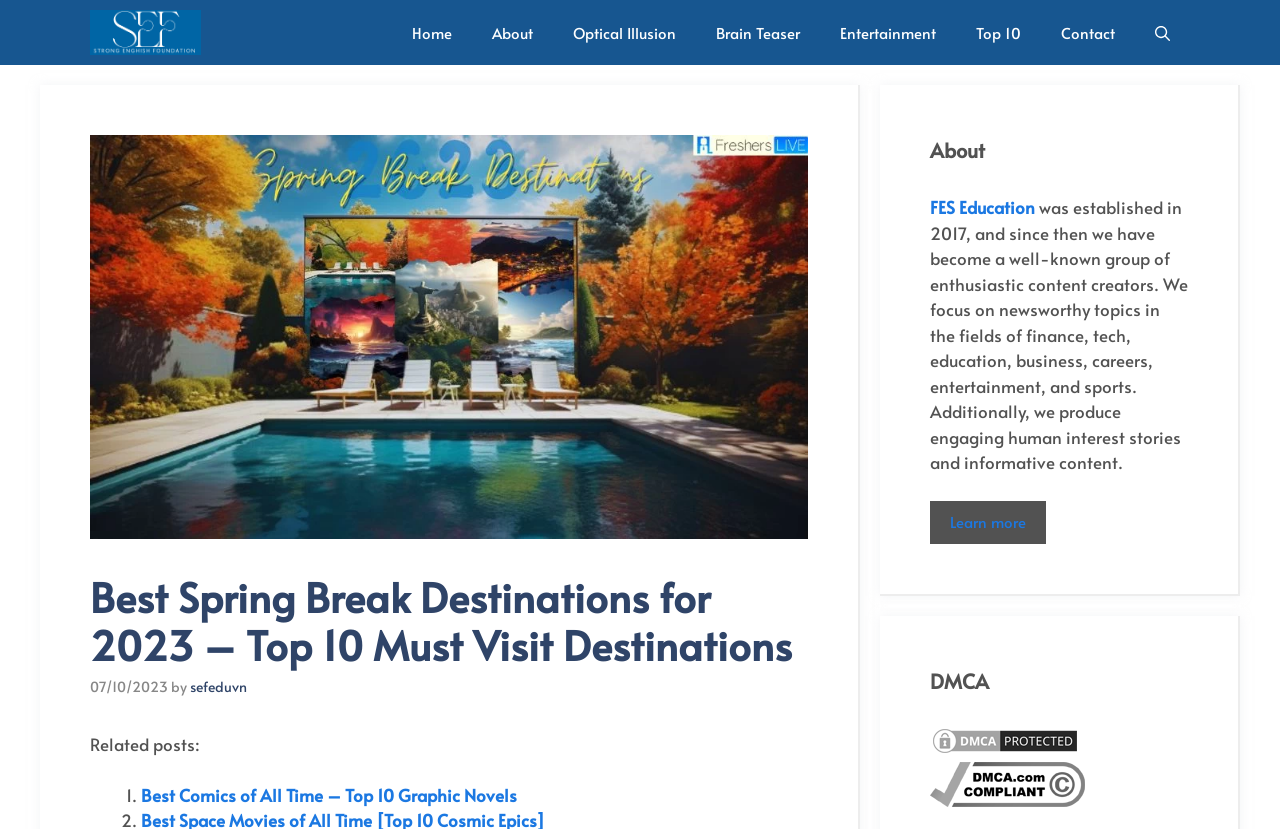What is the date of the article?
Answer the question with as much detail as you can, using the image as a reference.

The date of the article can be found below the heading of the content section, where it says '07/10/2023'.